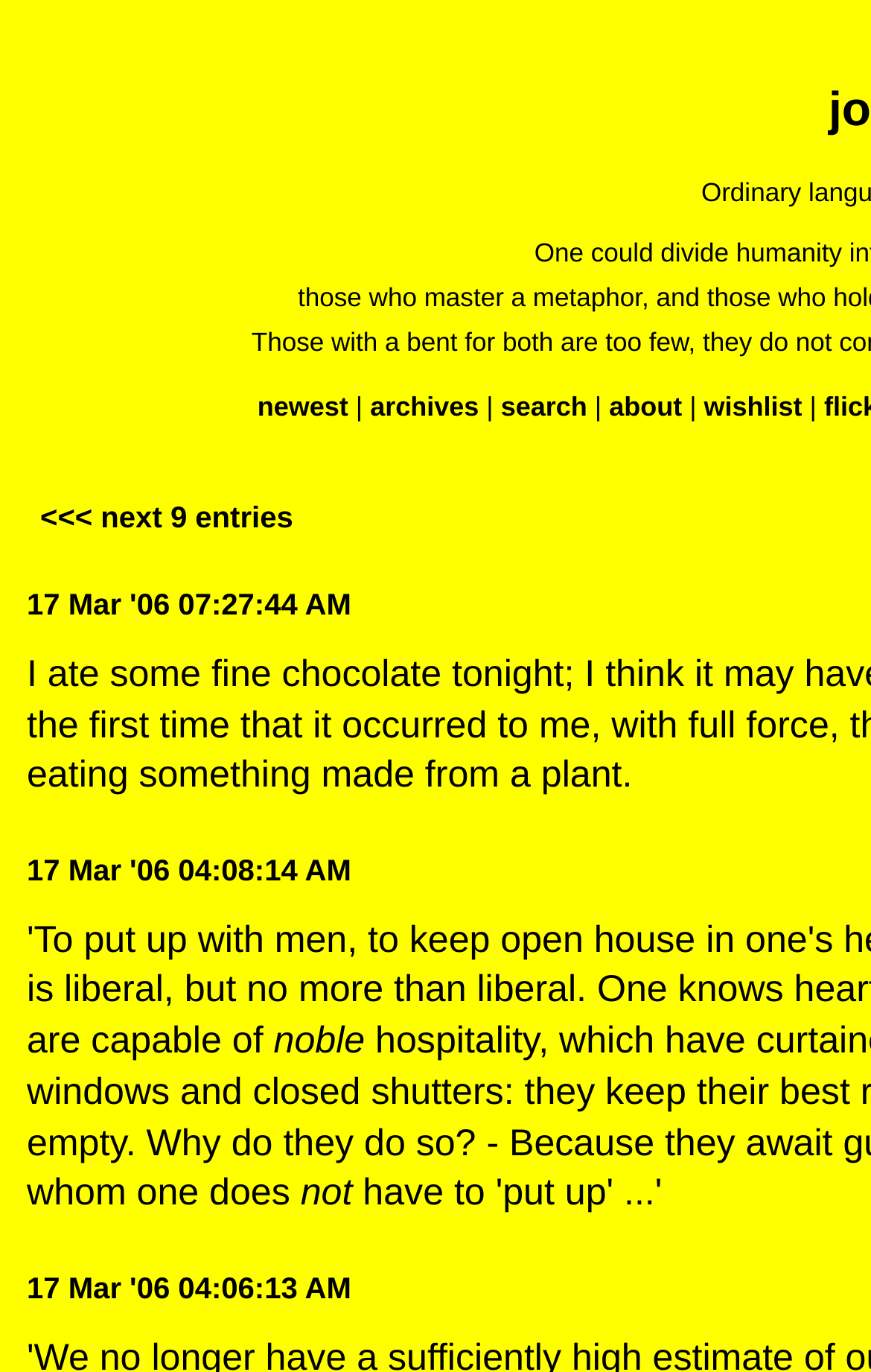What is the purpose of the '<<< next 9 entries' link?
Please respond to the question with a detailed and informative answer.

I inferred that the '<<< next 9 entries' link is used to navigate to older articles, as it is commonly used in blogs and journal websites to load more content.